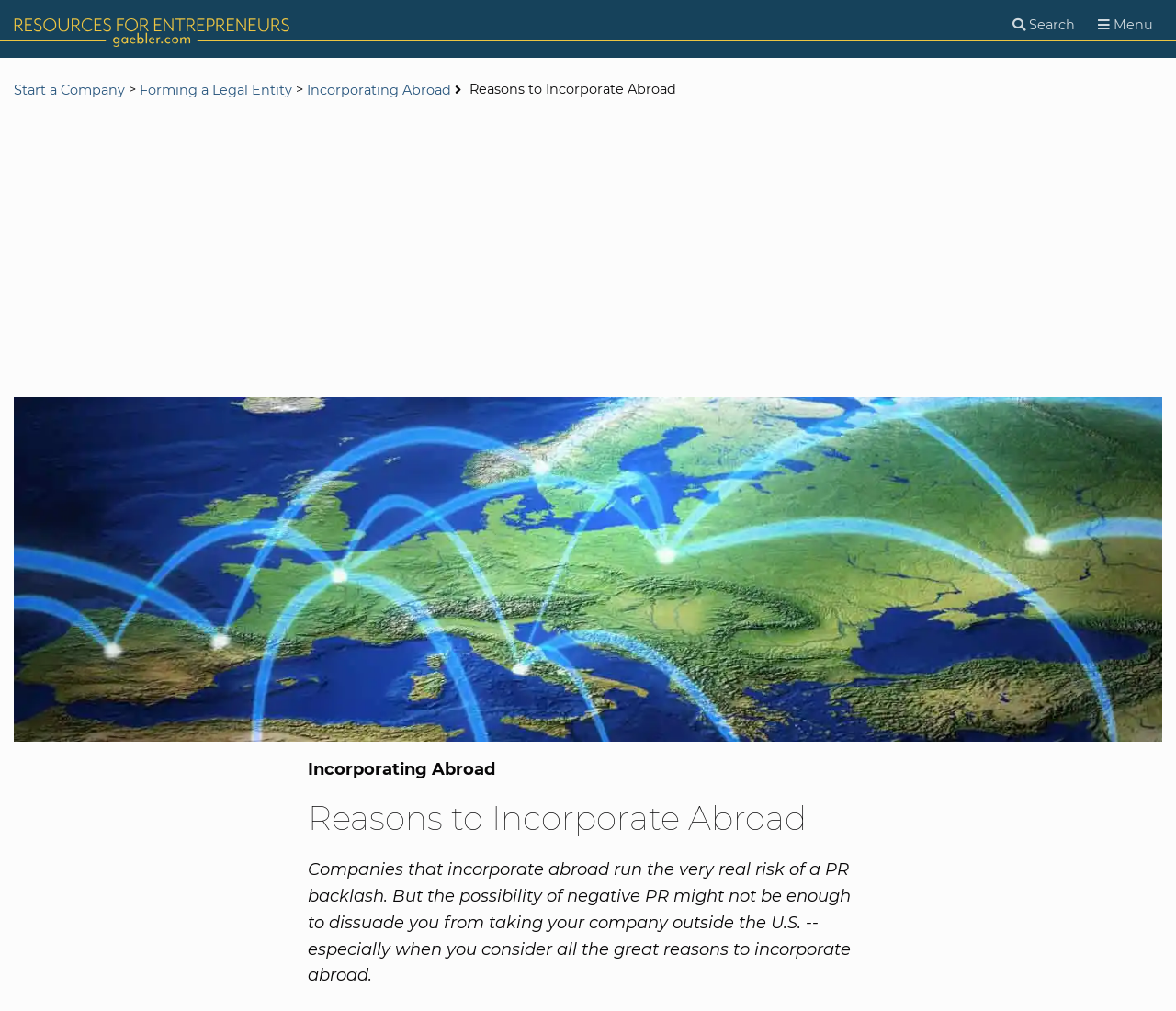What is the risk of incorporating abroad?
Using the information from the image, answer the question thoroughly.

According to the webpage content, companies that incorporate abroad run the risk of a PR backlash, which is mentioned in the static text 'Companies that incorporate abroad run the very real risk of a PR backlash...'.